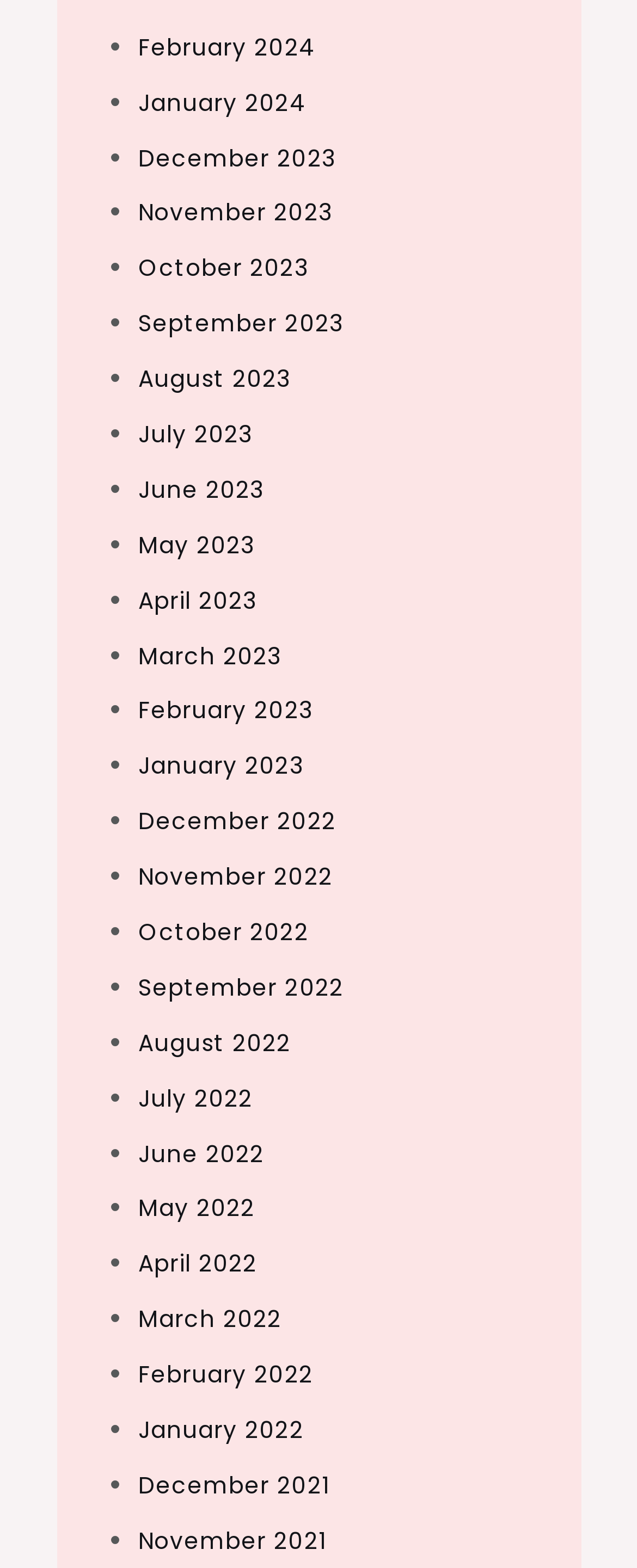Identify the bounding box for the UI element that is described as follows: "April 2023".

[0.217, 0.372, 0.404, 0.393]